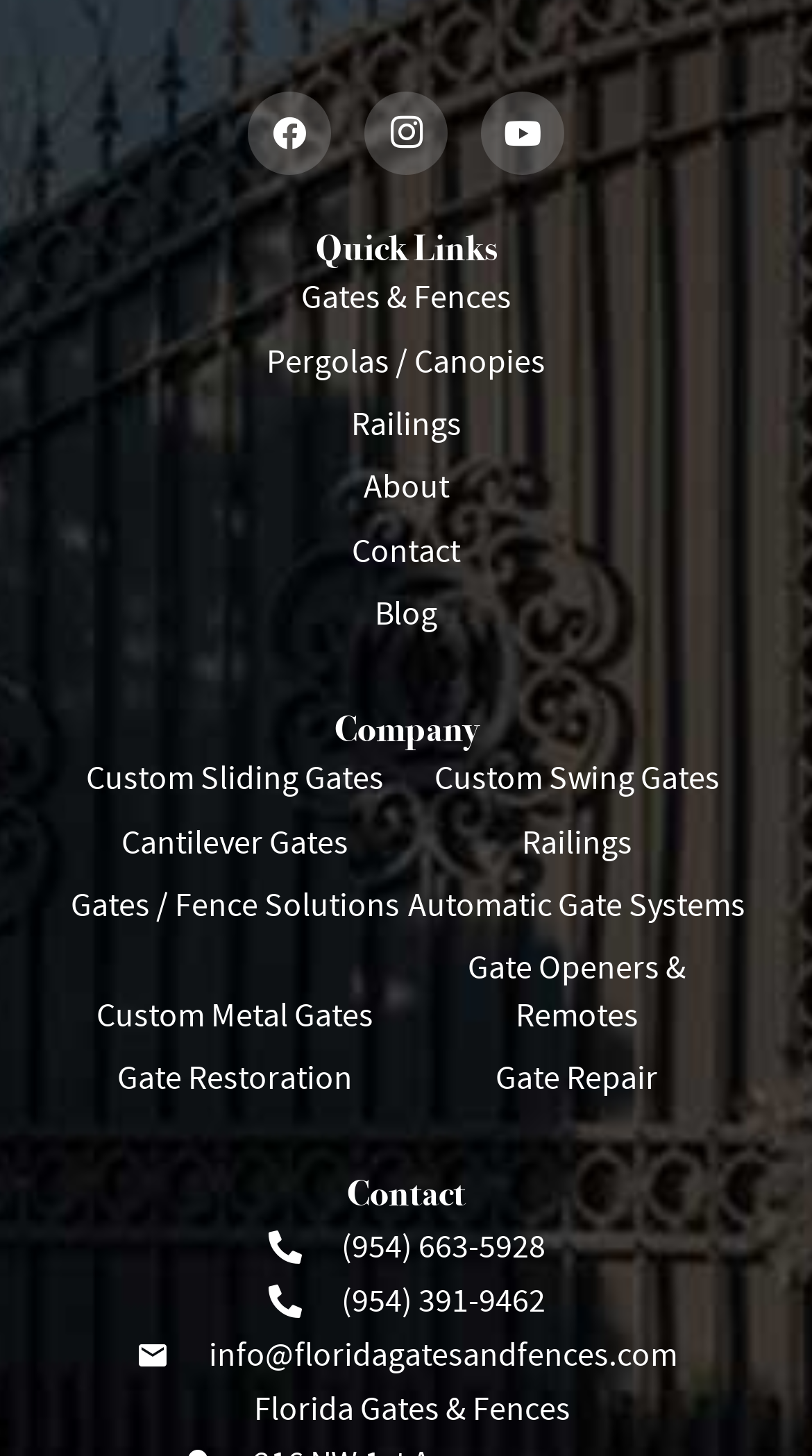Identify the coordinates of the bounding box for the element described below: "About". Return the coordinates as four float numbers between 0 and 1: [left, top, right, bottom].

[0.447, 0.321, 0.553, 0.35]